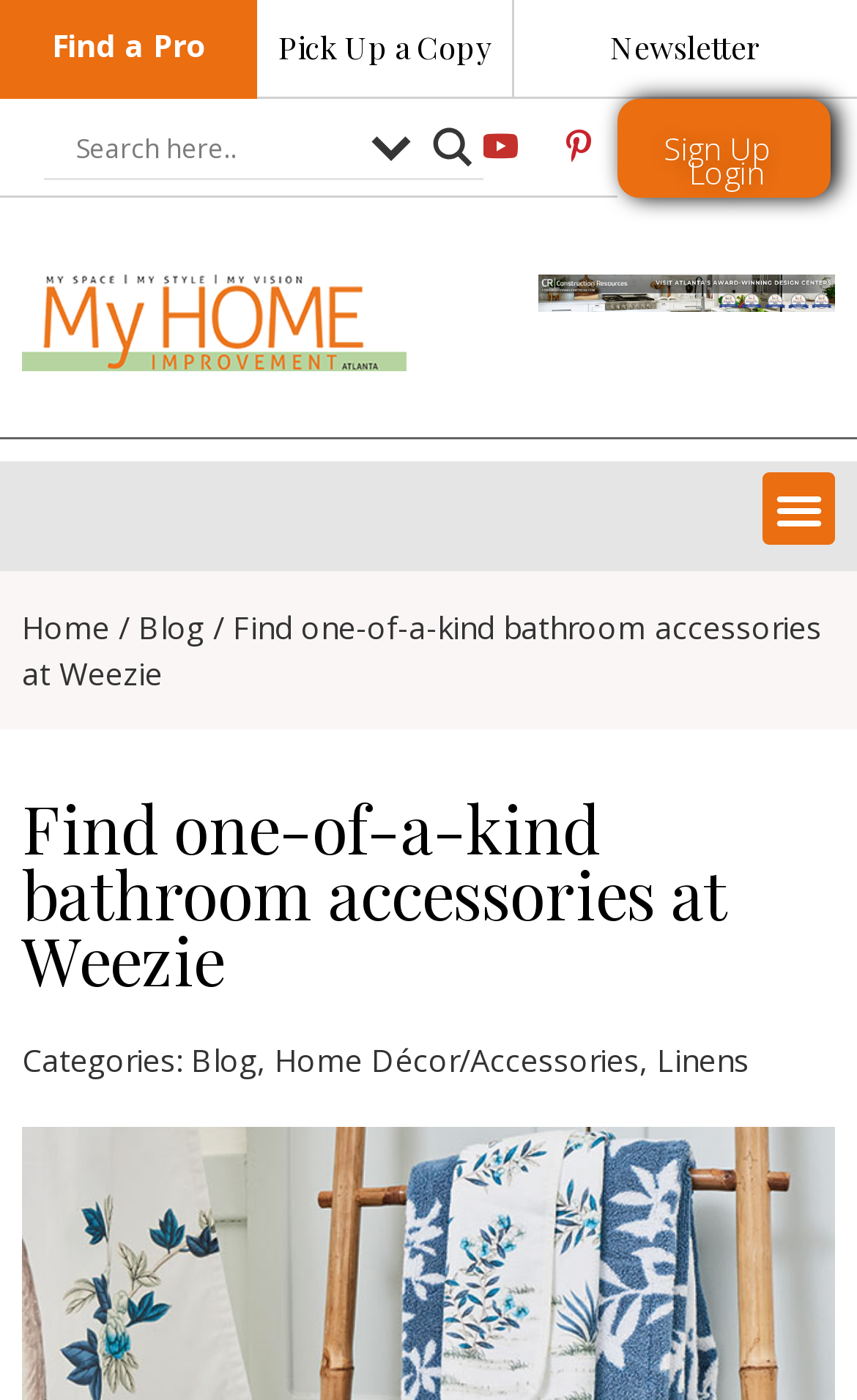Could you find the bounding box coordinates of the clickable area to complete this instruction: "Toggle menu"?

[0.89, 0.338, 0.974, 0.389]